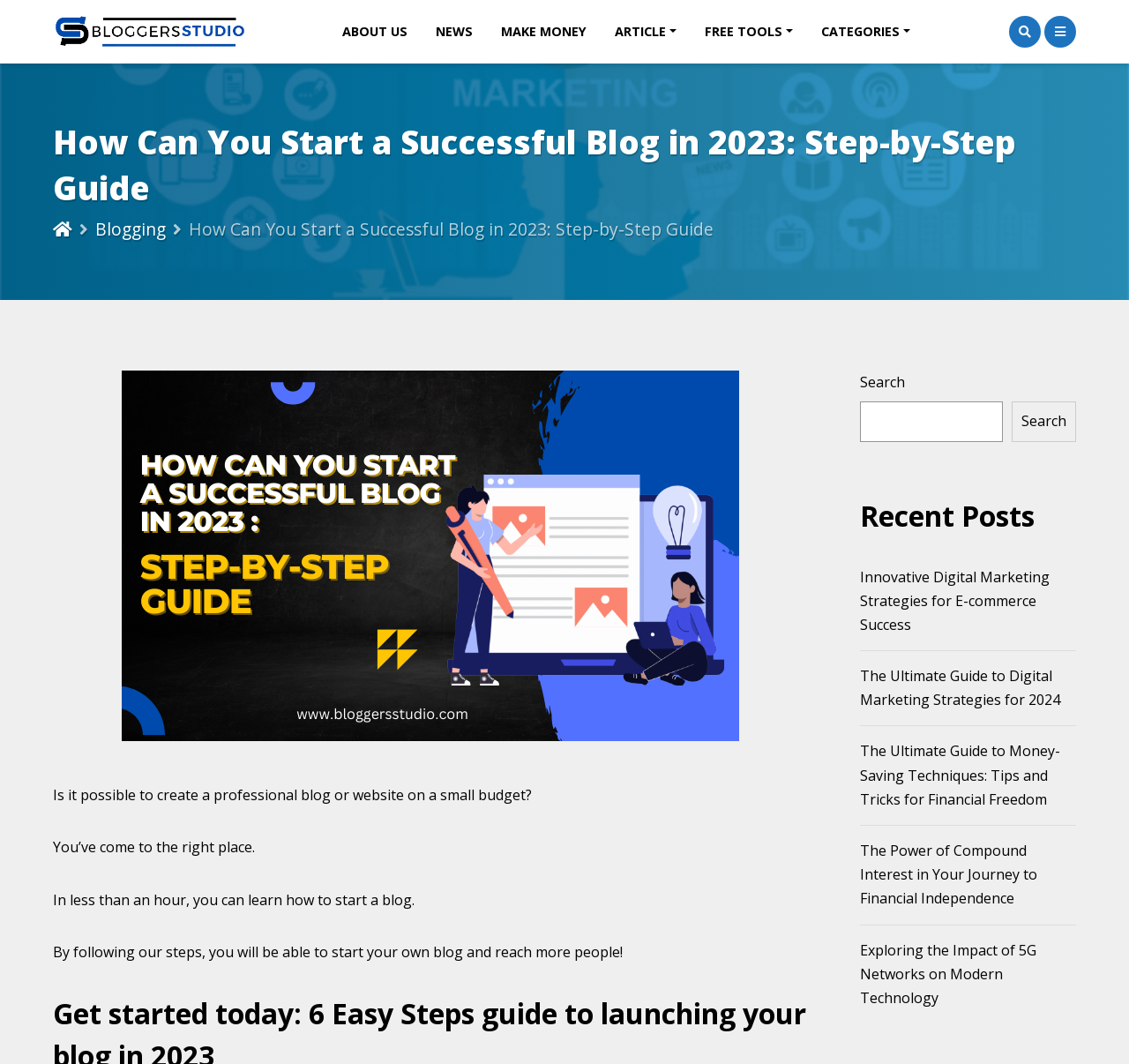Detail the various sections and features of the webpage.

This webpage is about blogging and digital marketing, with a focus on creating a professional blog or website on a small budget. At the top, there is a logo and a navigation menu with links to "ABOUT US", "NEWS", "MAKE MONEY", "ARTICLE", "FREE TOOLS", and "CATEGORIES". The navigation menu is divided into sections, with "ARTICLE" and "FREE TOOLS" having dropdown menus with additional links.

Below the navigation menu, there is a heading that reads "How Can You Start a Successful Blog in 2023: Step-by-Step Guide". This is followed by a brief introduction that asks if it's possible to create a professional blog or website on a small budget, and assures the reader that they've come to the right place. The introduction is accompanied by a large image.

The main content of the page is divided into sections, with a search bar located at the top right corner. The first section is titled "Recent Posts" and features a list of five article links, including "Innovative Digital Marketing Strategies for E-commerce Success" and "The Ultimate Guide to Digital Marketing Strategies for 2024". These links are arranged vertically, with the most recent post at the top.

Throughout the page, there are several icons and buttons, including social media links and a search button. The overall layout is organized, with clear headings and concise text.